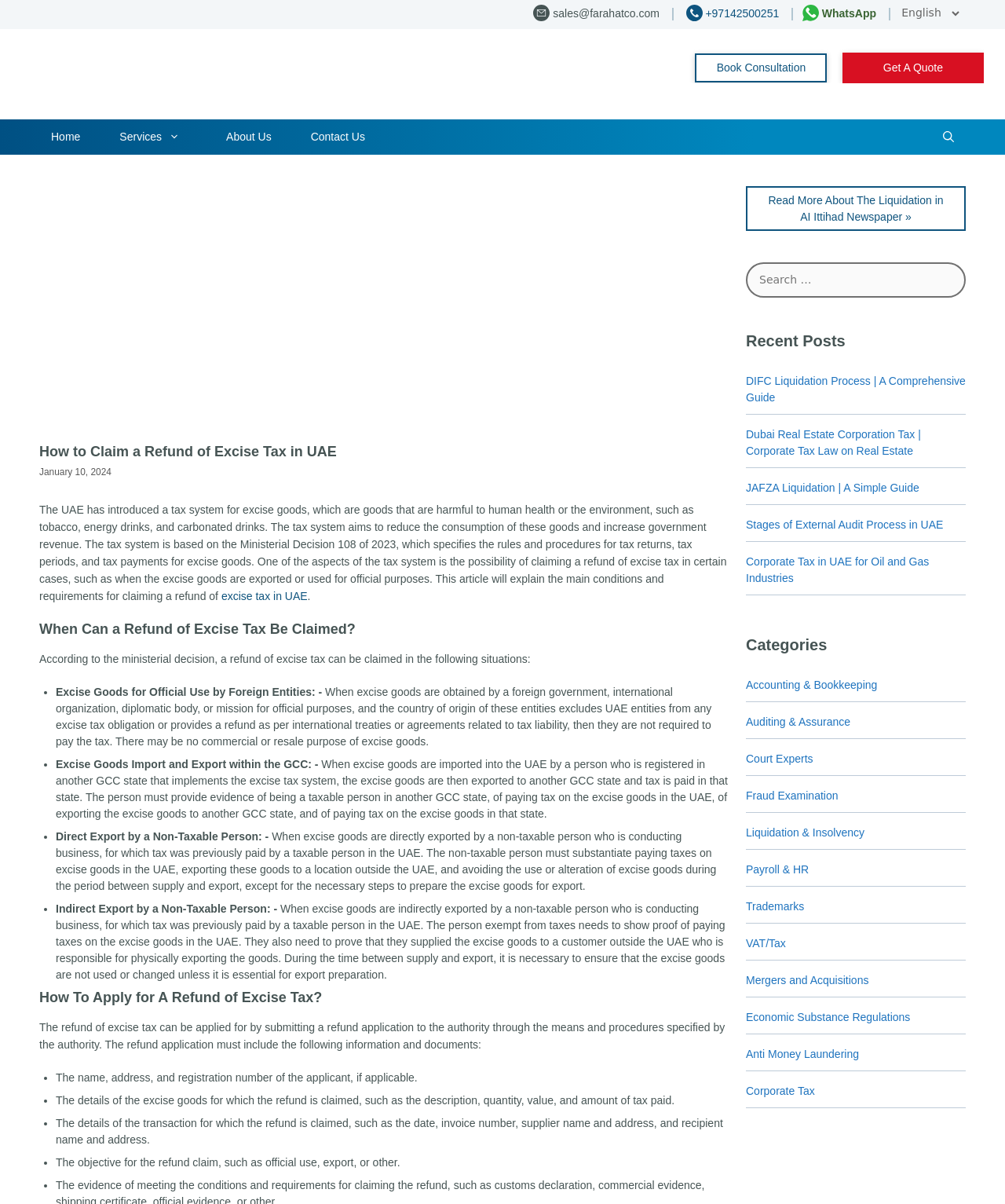What is the last service listed under 'Tax'?
Identify the answer in the screenshot and reply with a single word or phrase.

Tax FAQs